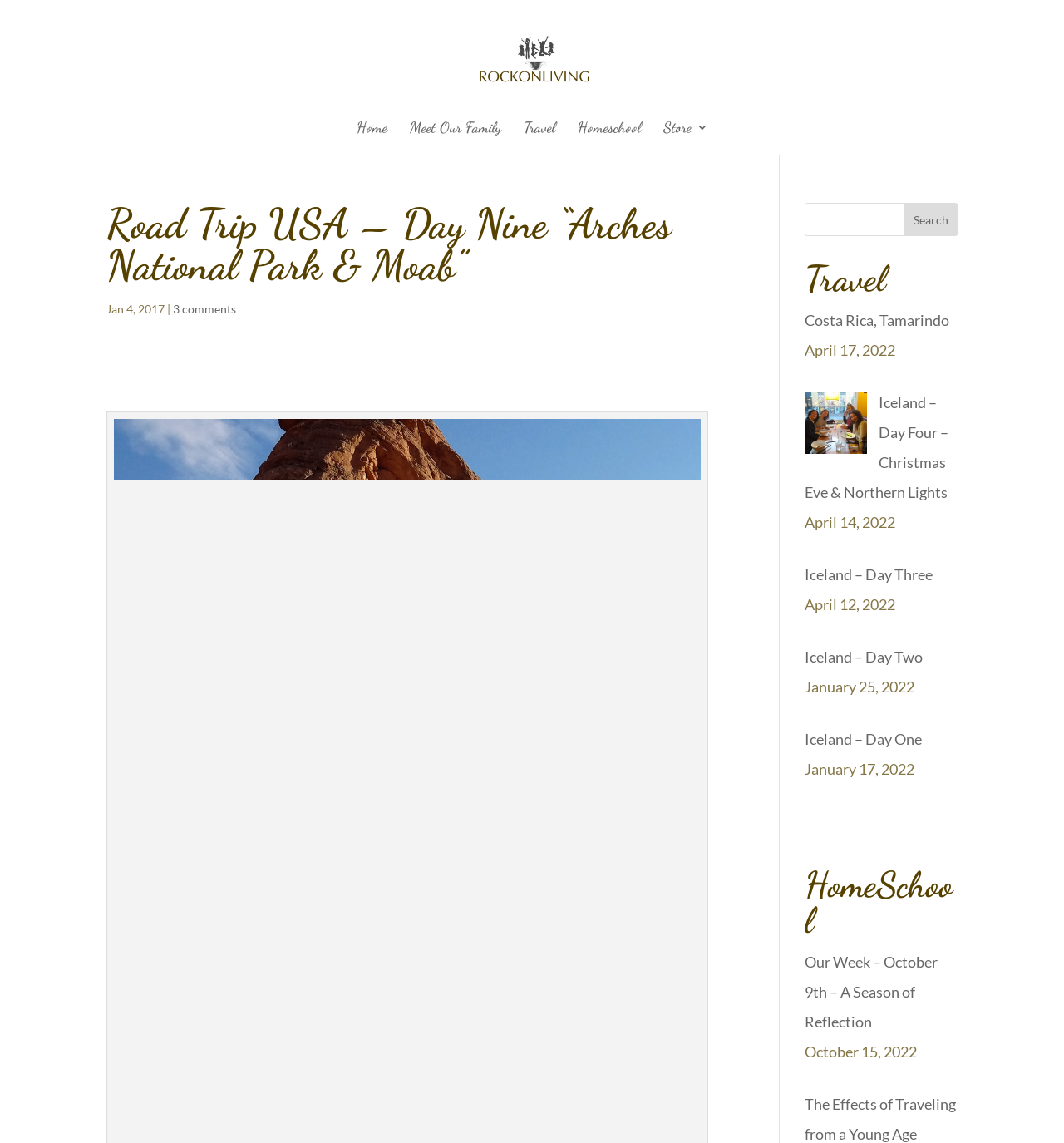Articulate a detailed summary of the webpage's content and design.

The webpage is about a travel blog, specifically a road trip to Arches National Park and Moab. At the top, there is a logo of "Rock On Living" with a link to the website's homepage. Below the logo, there is a navigation menu with links to "Home", "Meet Our Family", "Travel", "Homeschool", and "Store 3".

The main content of the page is a blog post titled "Road Trip USA – Day Nine “Arches National Park & Moab”". The post is dated January 4, 2017, and has 3 comments. Below the title, there is a horizontal line separating the title from the rest of the content.

On the right side of the page, there is a search bar with a search button. Above the search bar, there is a heading that says "Travel". Below the search bar, there are several links to other travel-related blog posts, including ones about Costa Rica, Iceland, and more. Each link is accompanied by a date, ranging from January 17, 2022, to October 15, 2022.

Further down the page, there is another heading that says "HomeSchool", followed by a link to a blog post titled "Our Week – October 9th – A Season of Reflection" and another link to a post titled "The Effects of Traveling from a Young Age".